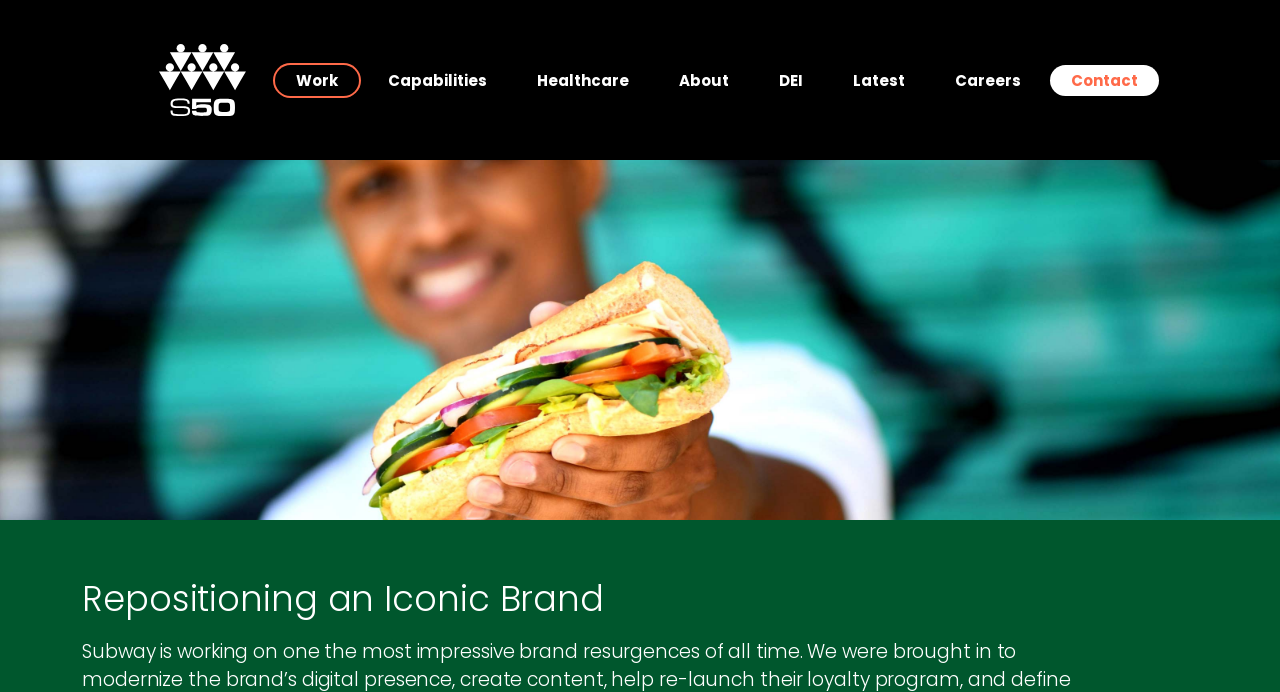Select the bounding box coordinates of the element I need to click to carry out the following instruction: "view Healthcare".

[0.403, 0.093, 0.508, 0.138]